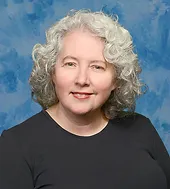Generate a comprehensive description of the image.

The image features a professional portrait of a woman with curly gray hair, wearing a black top, set against a soft blue backdrop. This individual, identified as the Finance Director, is associated with Master’s Academy. The context of the image suggests her role in overseeing financial operations within the institution, supporting its mission to provide an affordable and quality biblical worldview education. Below her portrait, there is a reference to her email contact, inviting communication regarding financial matters. This visual representation emphasizes her professionalism and approachability within the educational community.